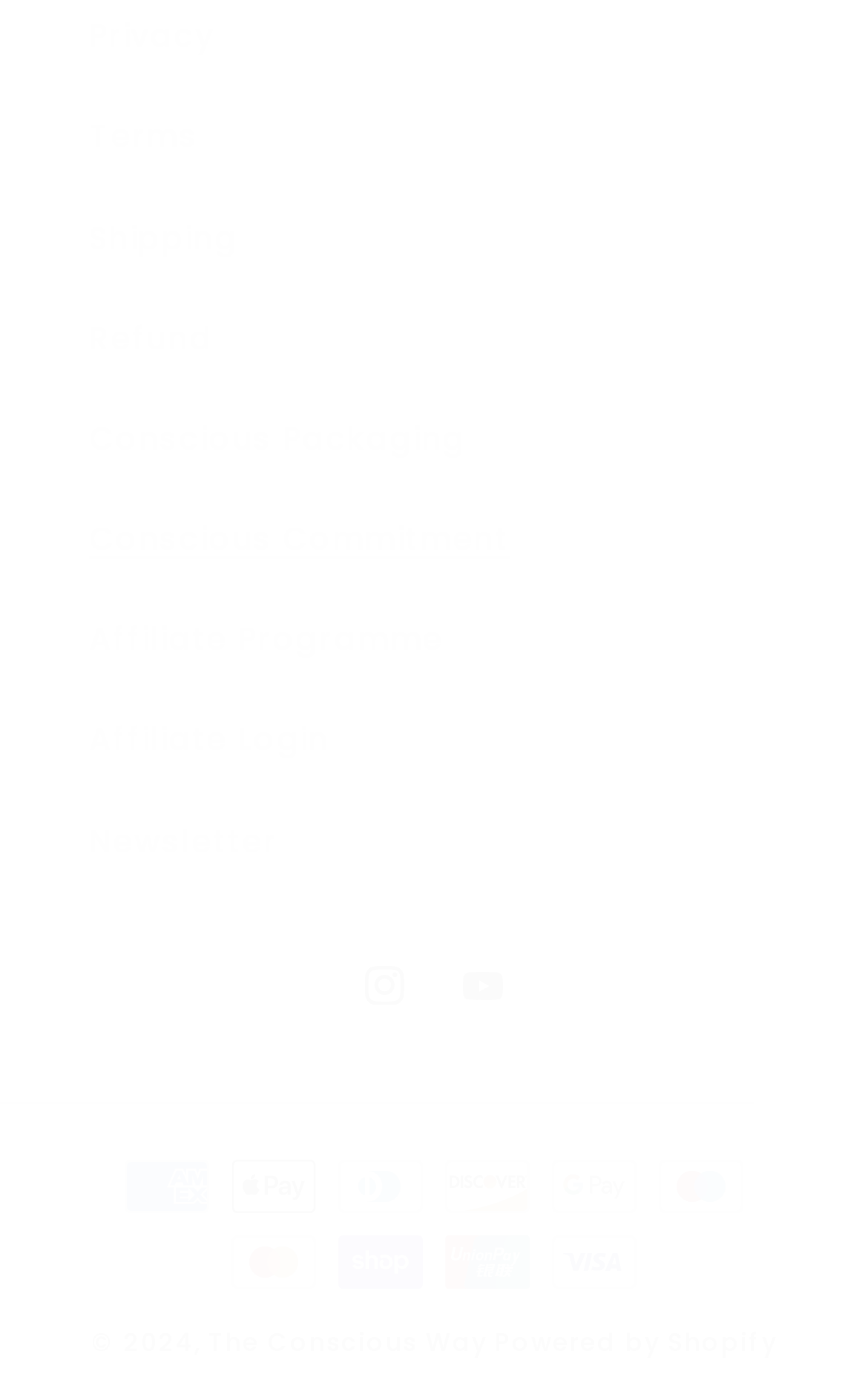Provide the bounding box coordinates for the area that should be clicked to complete the instruction: "Learn about conscious packaging".

[0.103, 0.282, 0.897, 0.355]